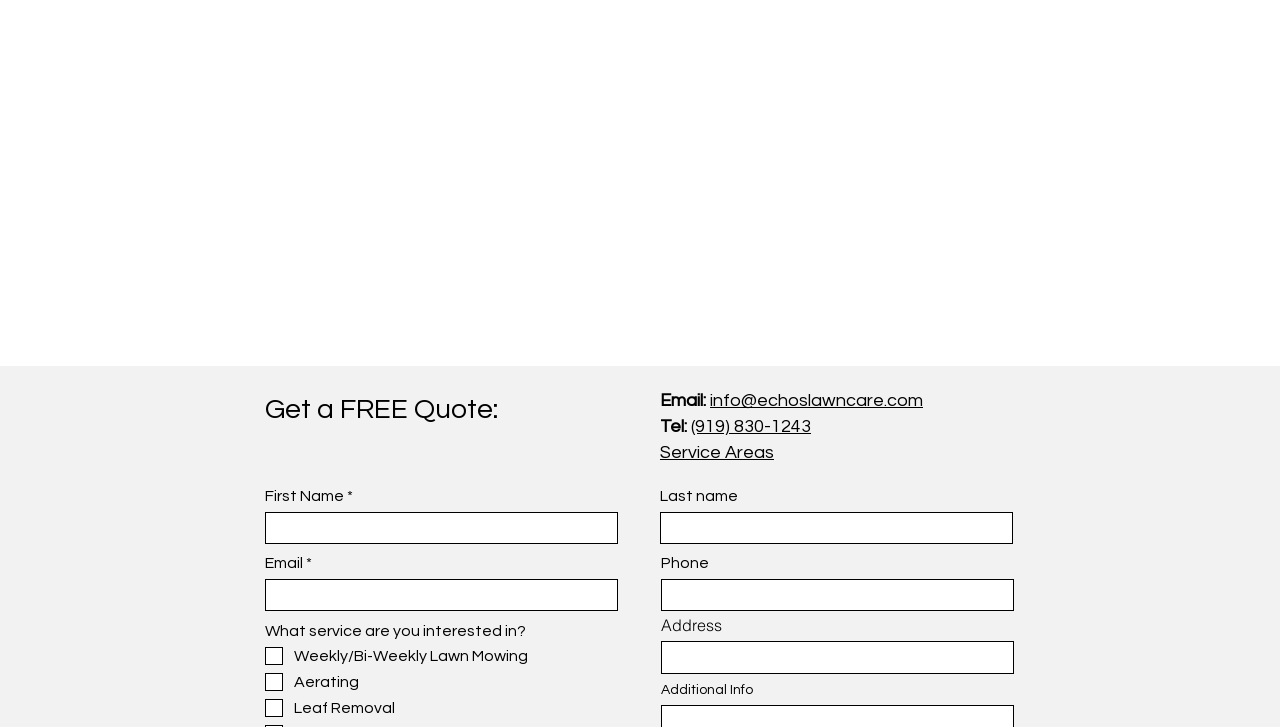Please provide a brief answer to the following inquiry using a single word or phrase:
What services can be selected for a quote?

Lawn Mowing, Aerating, Leaf Removal